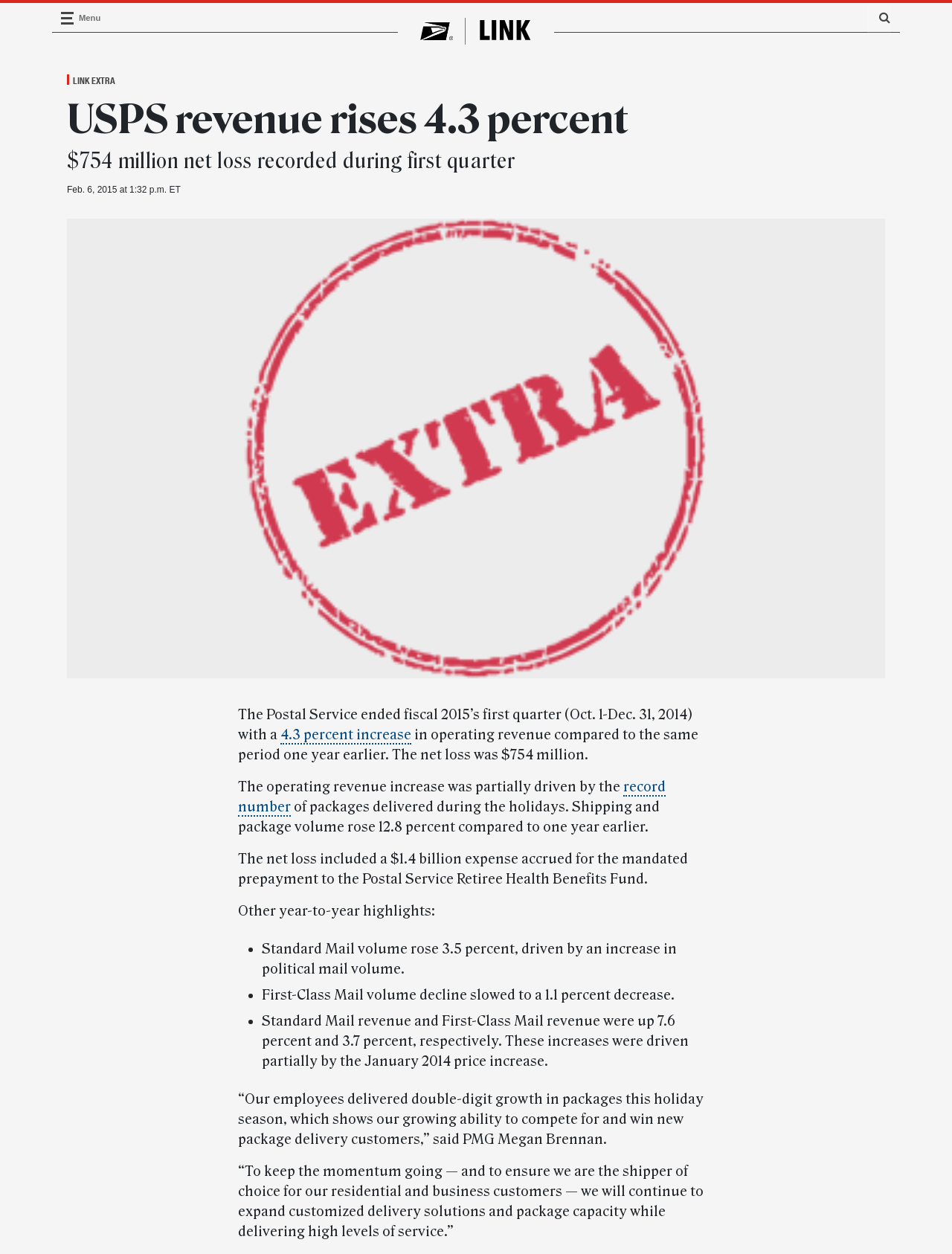Determine the bounding box for the described UI element: "Link Extra".

[0.07, 0.058, 0.127, 0.07]